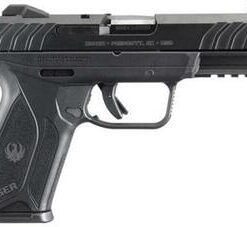Are the controls of the Ruger Security-9 Pistol ambidextrous?
Answer the question using a single word or phrase, according to the image.

Yes